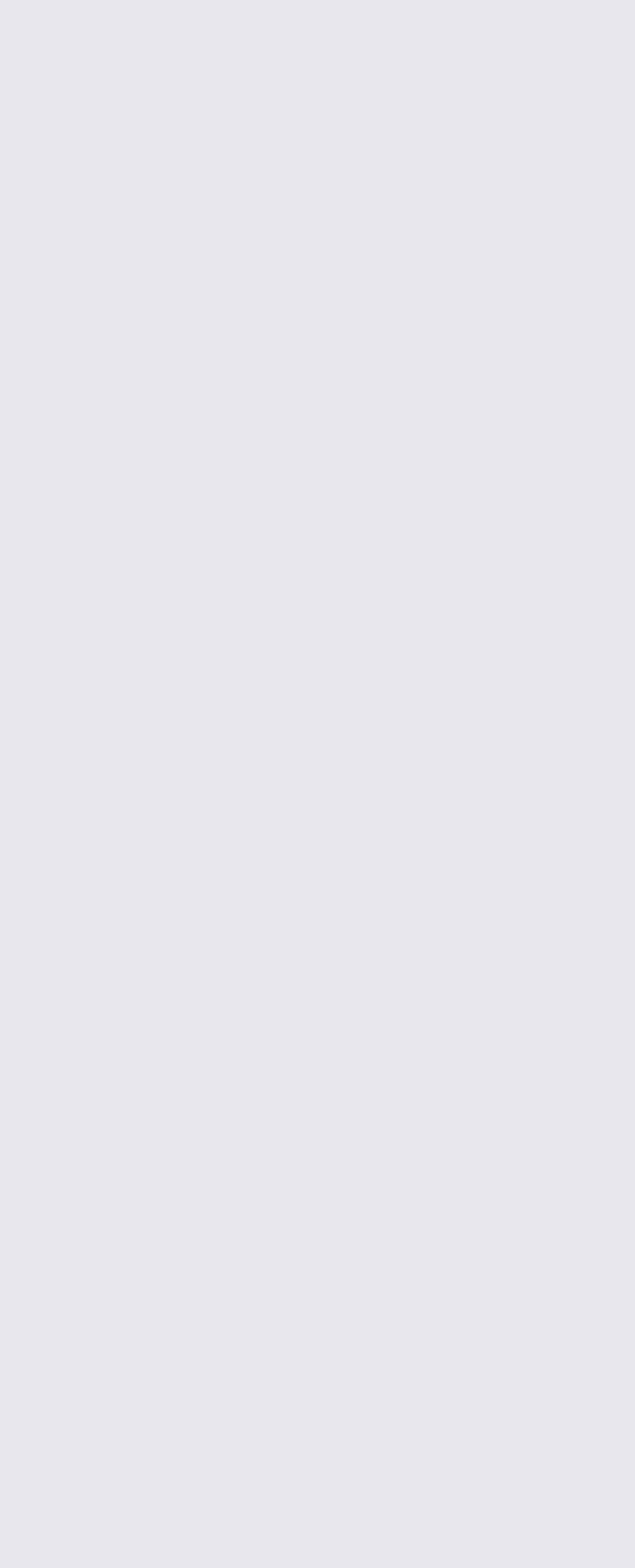Using the details from the image, please elaborate on the following question: What are the social media platforms available on the website?

The social media platforms can be found by looking at the link elements with the OCR text '', '', '', '', and '', which are located at the bottom of the webpage and represent different social media platforms.